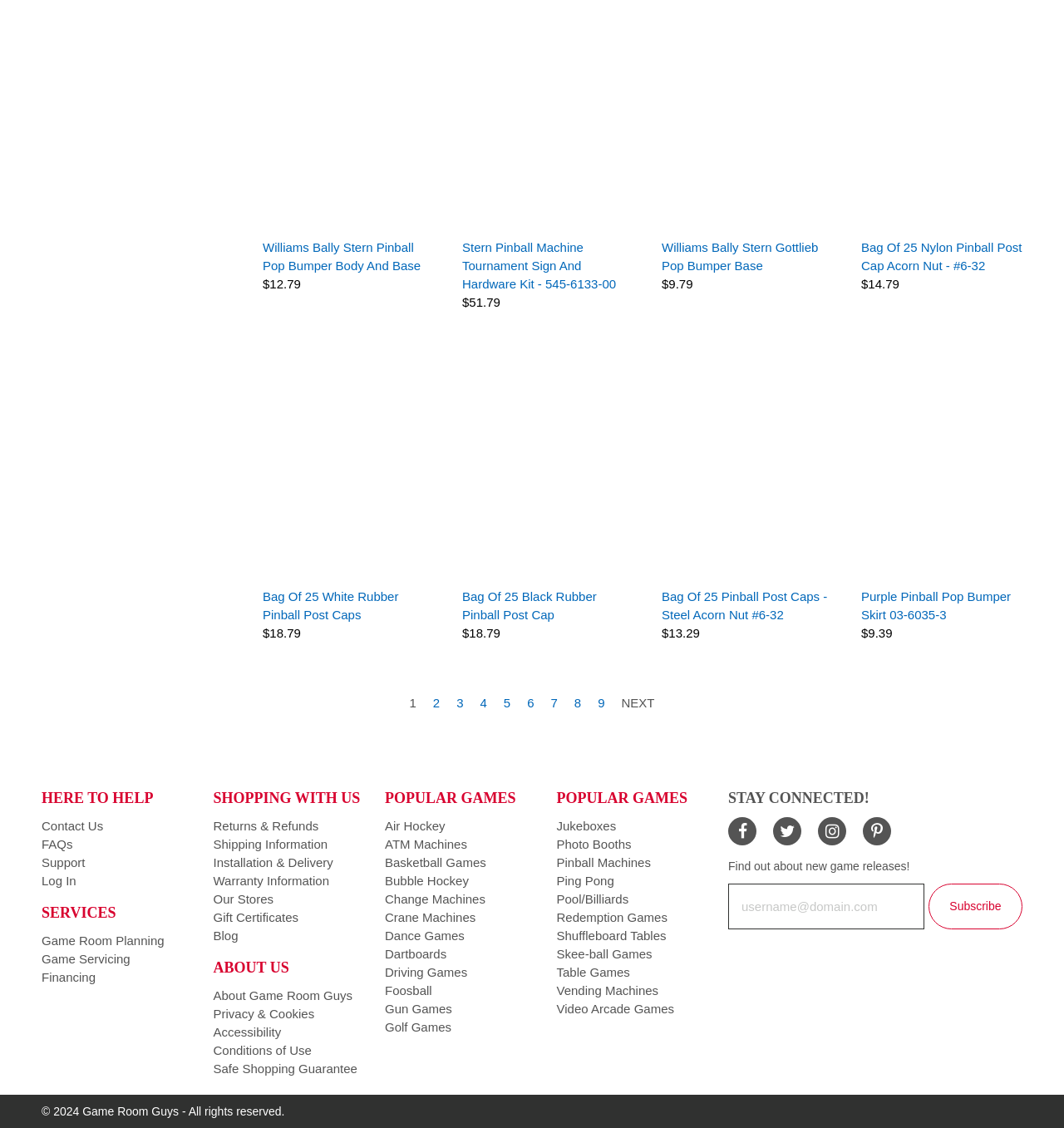Determine the bounding box coordinates for the element that should be clicked to follow this instruction: "Subscribe to the newsletter". The coordinates should be given as four float numbers between 0 and 1, in the format [left, top, right, bottom].

[0.873, 0.783, 0.961, 0.824]